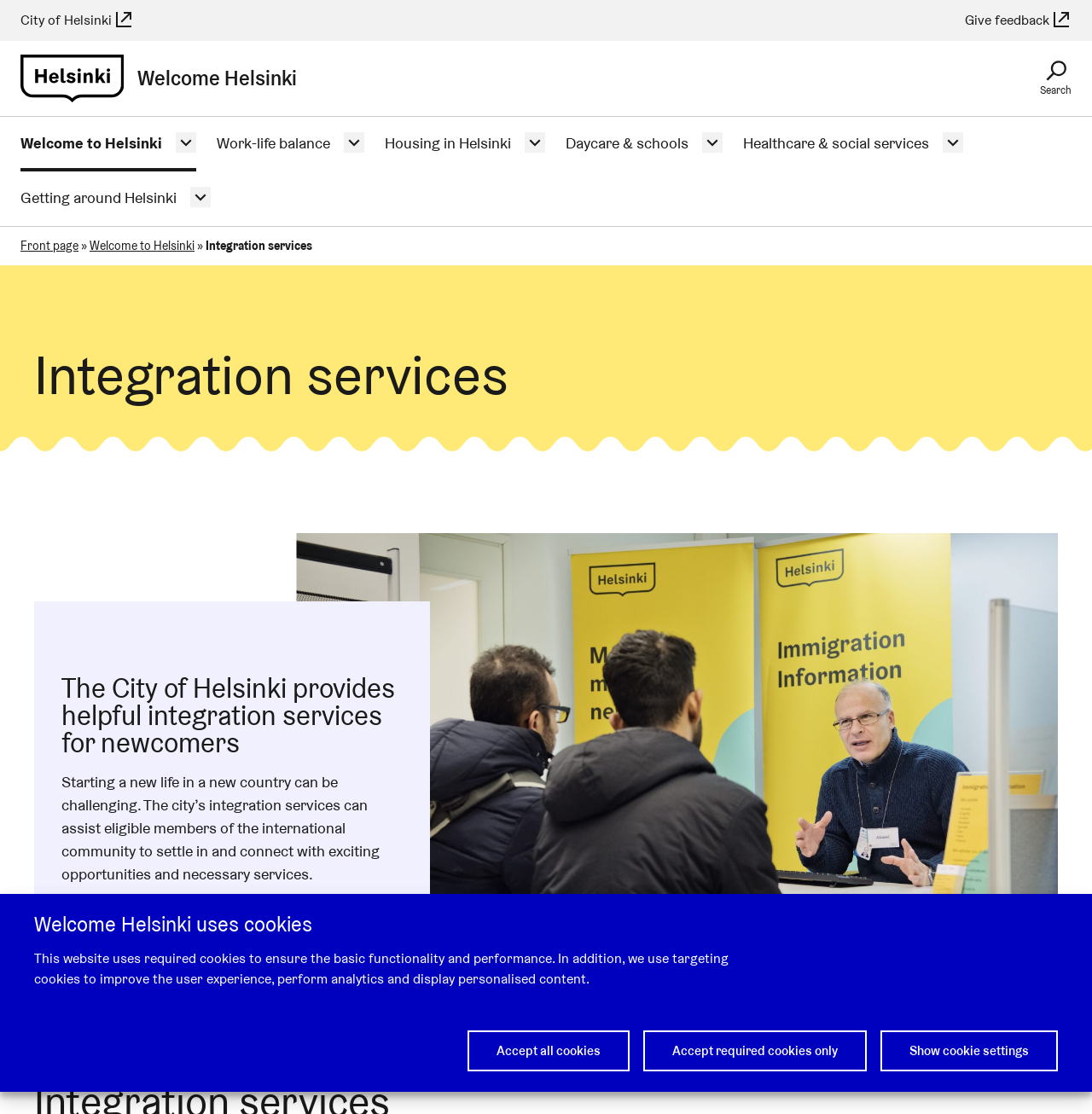Find the bounding box coordinates for the area that should be clicked to accomplish the instruction: "Give feedback".

[0.884, 0.009, 0.981, 0.028]